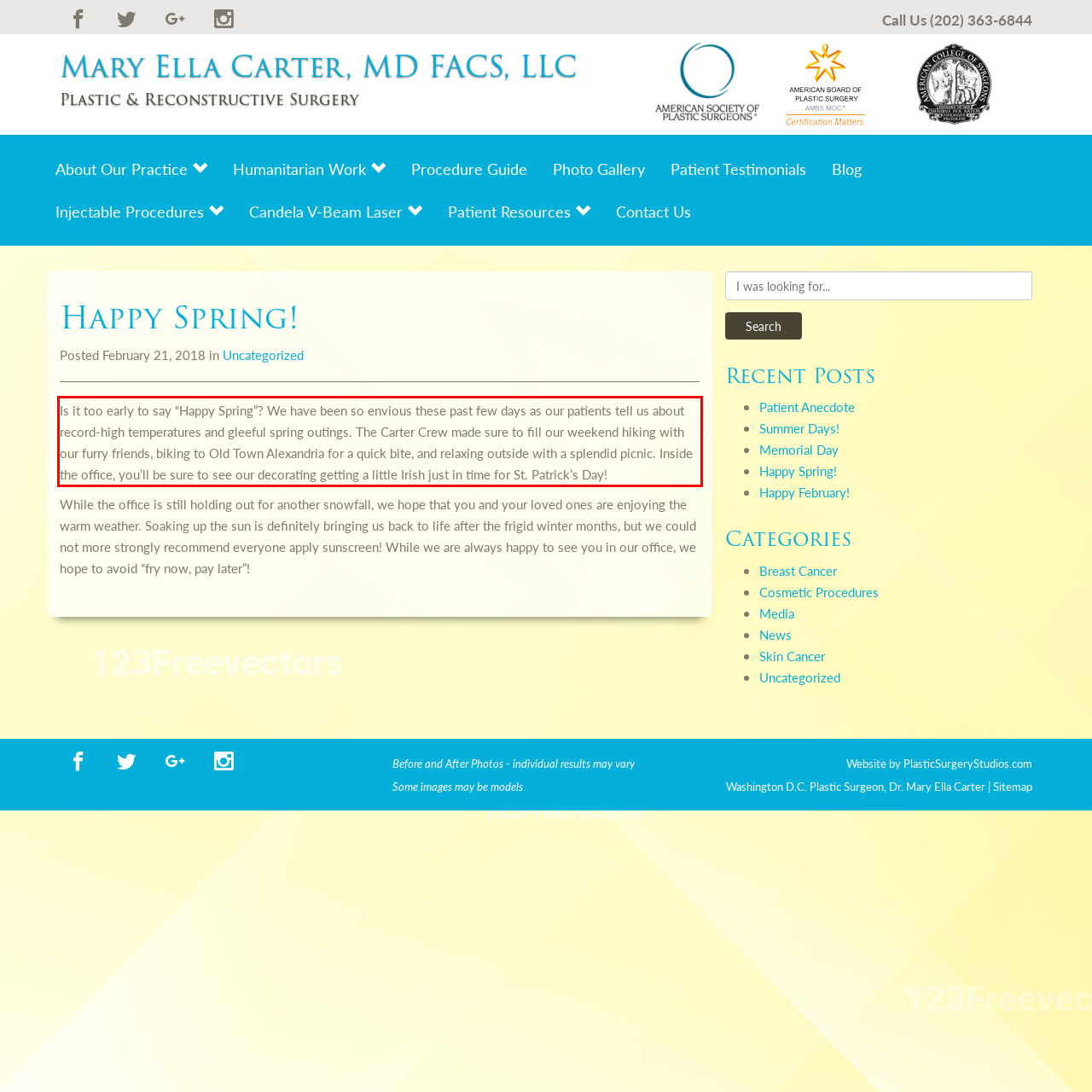From the screenshot of the webpage, locate the red bounding box and extract the text contained within that area.

Is it too early to say “Happy Spring”? We have been so envious these past few days as our patients tell us about record-high temperatures and gleeful spring outings. The Carter Crew made sure to fill our weekend hiking with our furry friends, biking to Old Town Alexandria for a quick bite, and relaxing outside with a splendid picnic. Inside the office, you’ll be sure to see our decorating getting a little Irish just in time for St. Patrick’s Day!